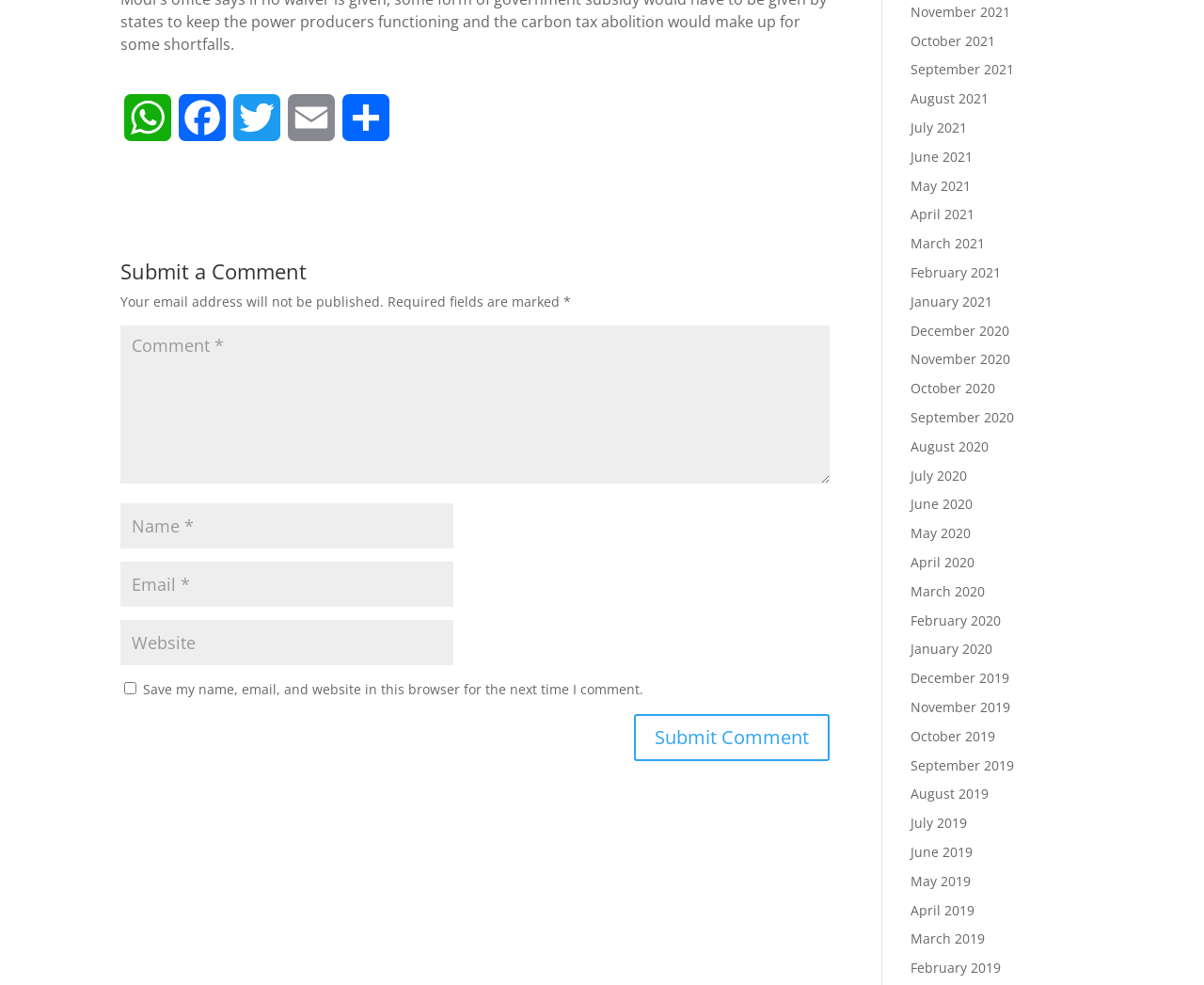What is the label of the first textbox?
Using the visual information, reply with a single word or short phrase.

Comment *